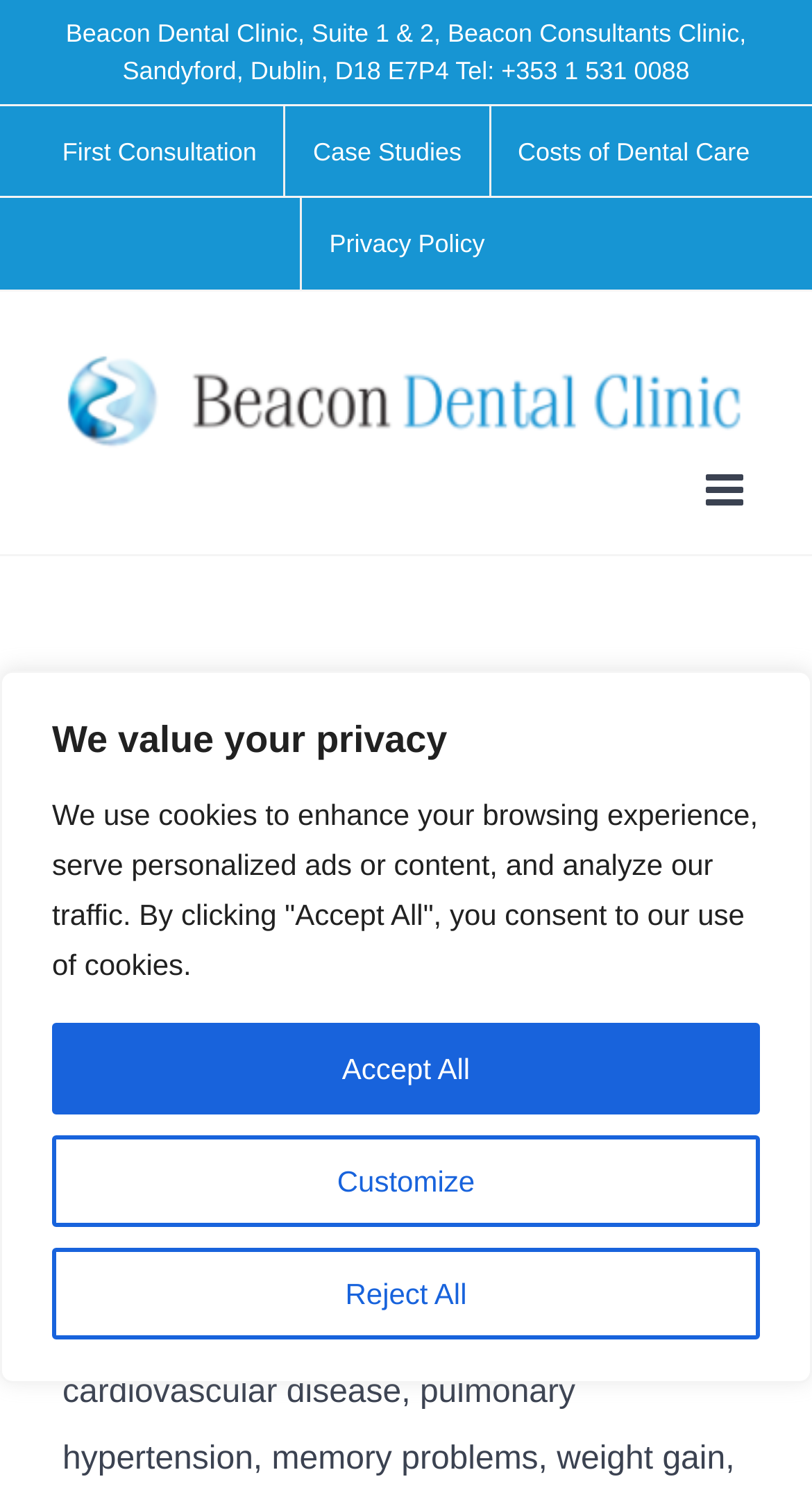Find the bounding box coordinates for the HTML element specified by: "Costs of Dental Care".

[0.604, 0.072, 0.957, 0.133]